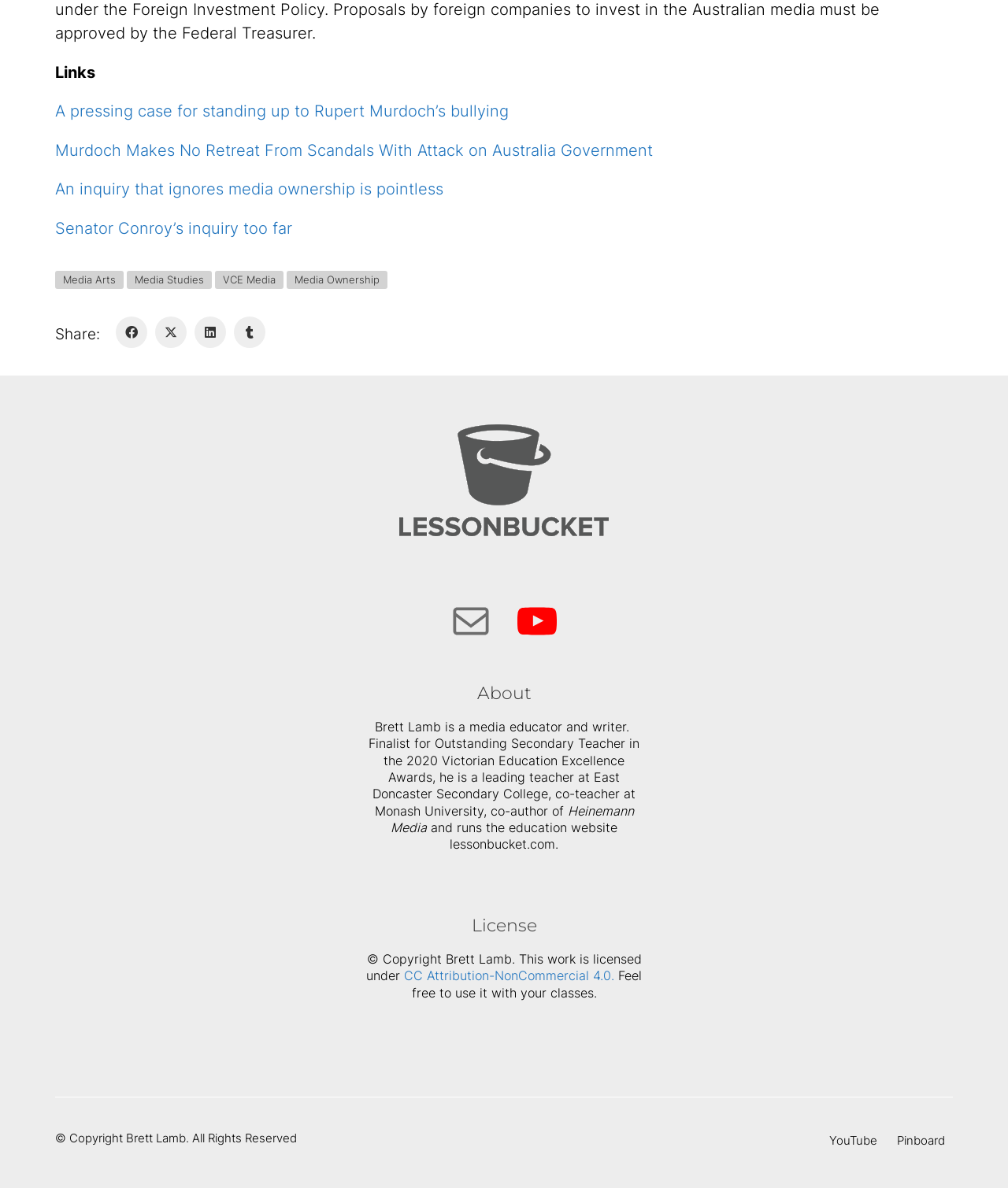Using the description: "CC Attribution-NonCommercial 4.0.", determine the UI element's bounding box coordinates. Ensure the coordinates are in the format of four float numbers between 0 and 1, i.e., [left, top, right, bottom].

[0.401, 0.815, 0.609, 0.829]